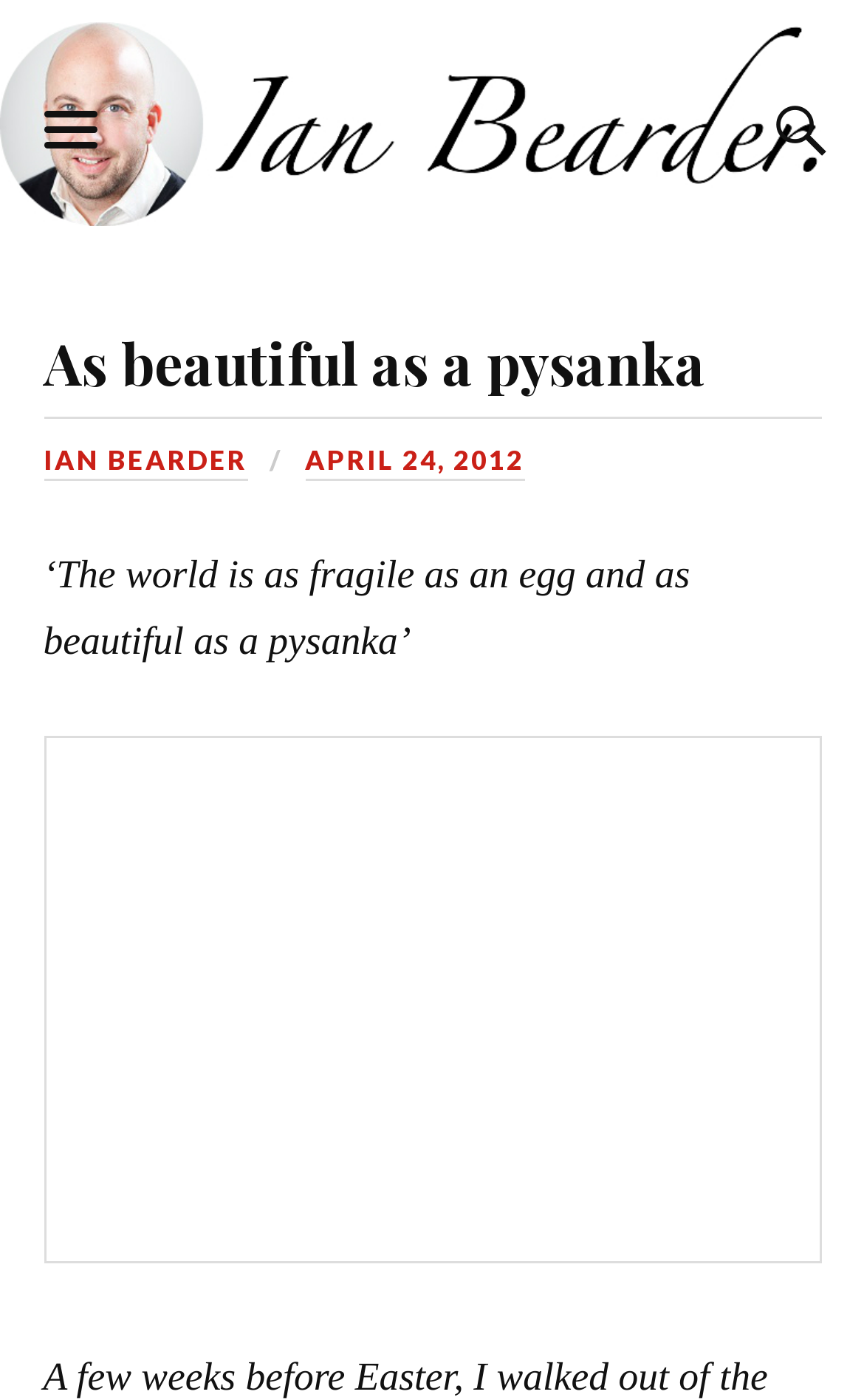Identify the main heading from the webpage and provide its text content.

As beautiful as a pysanka